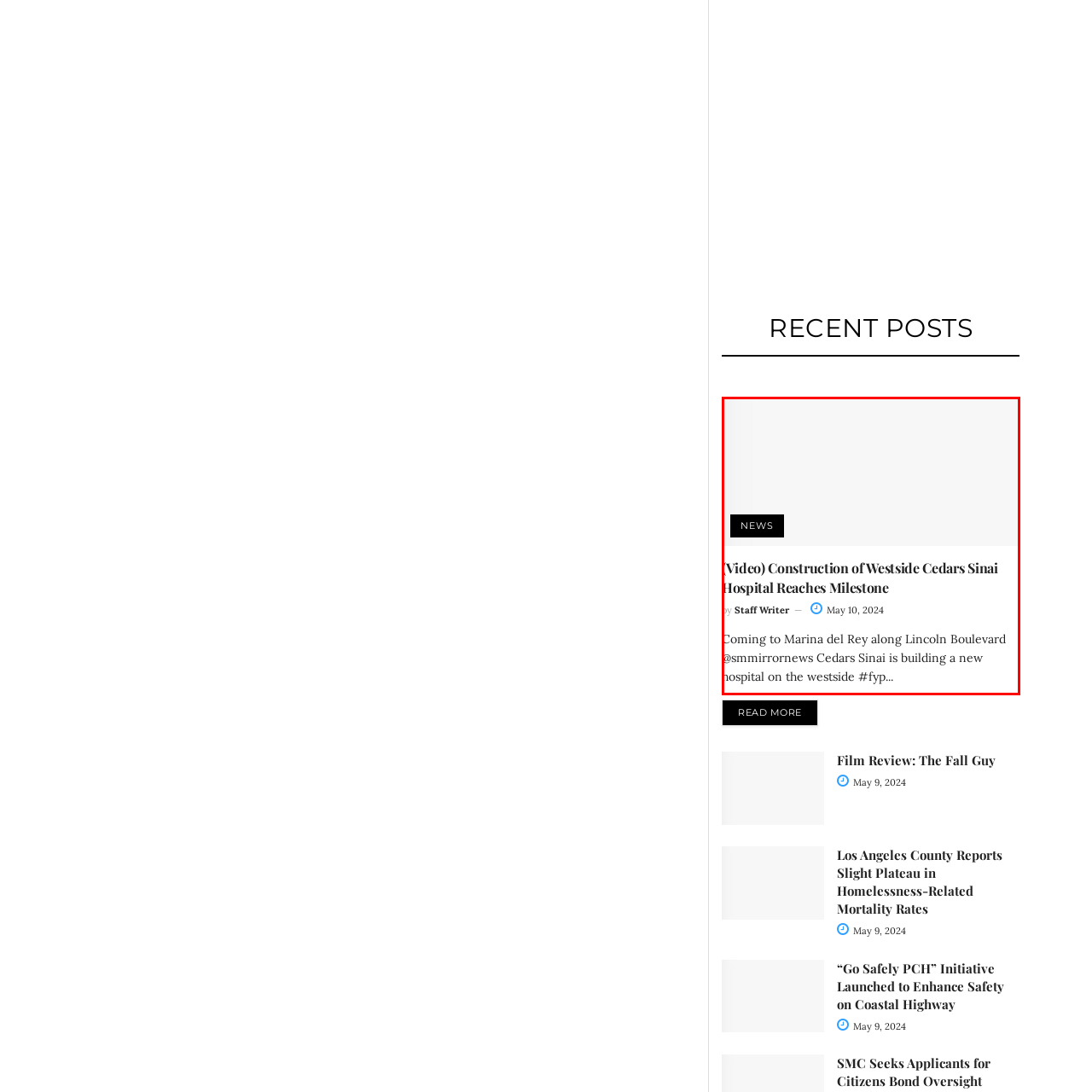Look at the area highlighted in the red box, Who contributed to the news article? Please provide an answer in a single word or phrase.

A staff writer